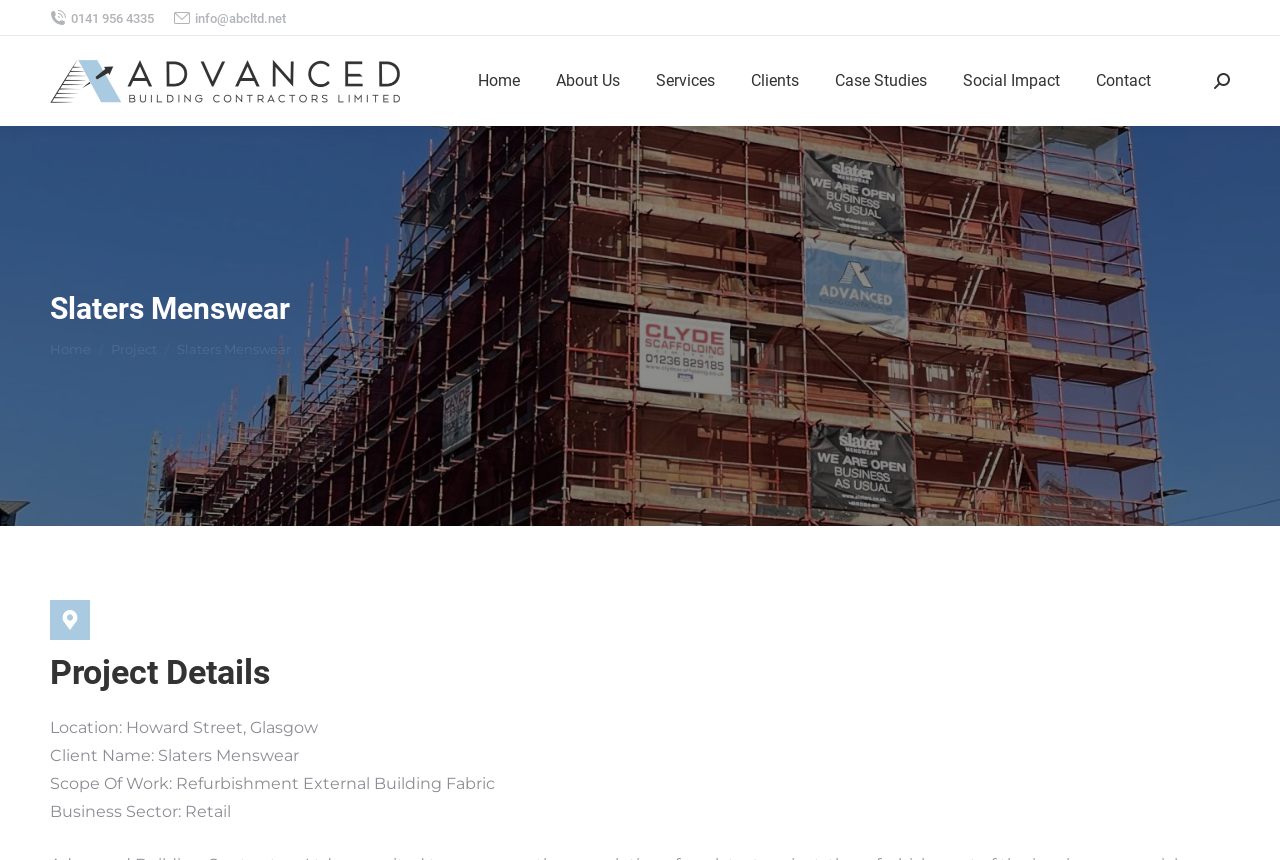Provide the bounding box coordinates of the HTML element described by the text: "parent_node: Advanced Building Contractors".

[0.039, 0.046, 0.328, 0.143]